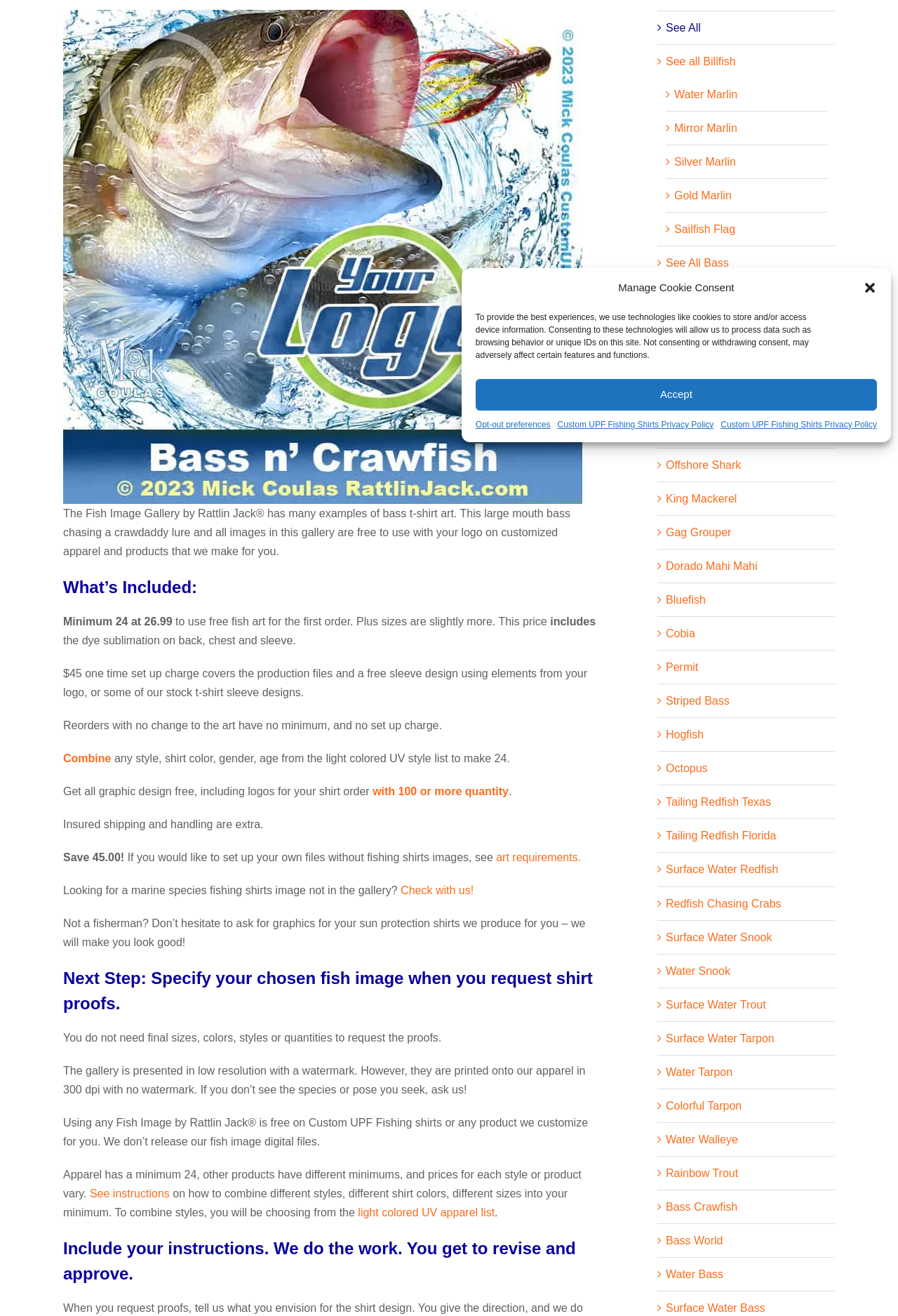Extract the bounding box coordinates of the UI element described by: "Bass World". The coordinates should include four float numbers ranging from 0 to 1, e.g., [left, top, right, bottom].

[0.741, 0.938, 0.805, 0.947]